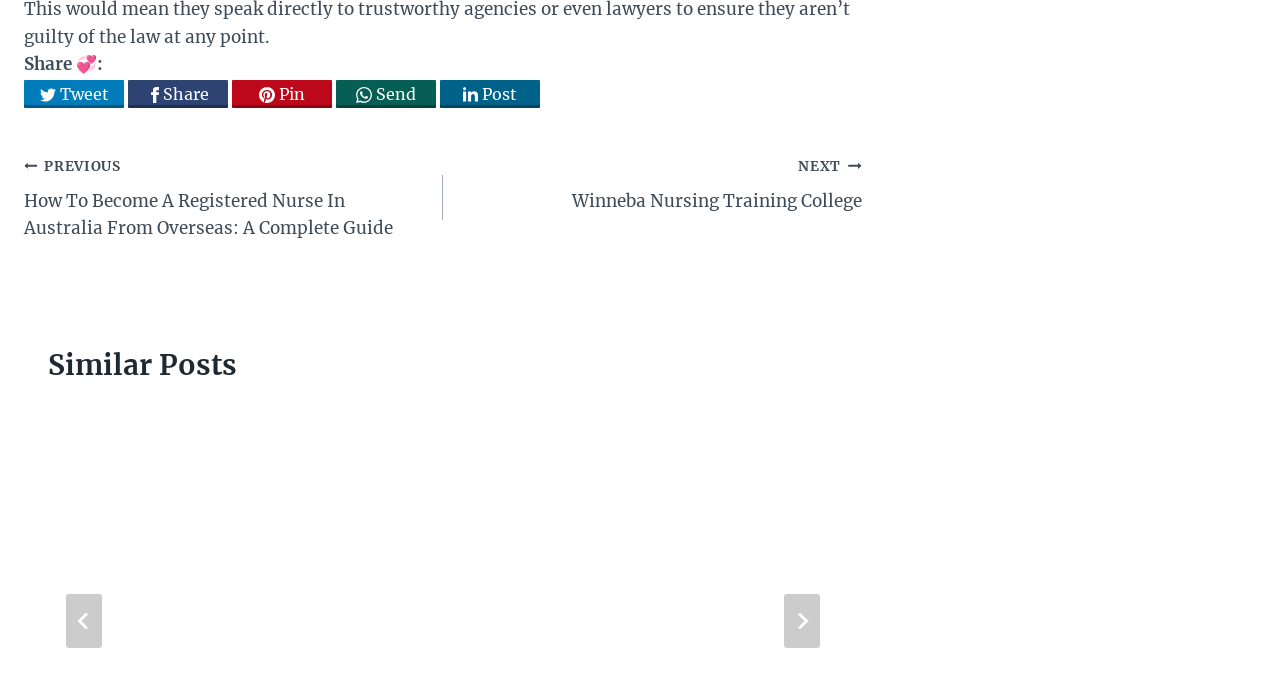Specify the bounding box coordinates of the region I need to click to perform the following instruction: "Share on Pinterest". The coordinates must be four float numbers in the range of 0 to 1, i.e., [left, top, right, bottom].

[0.181, 0.118, 0.259, 0.16]